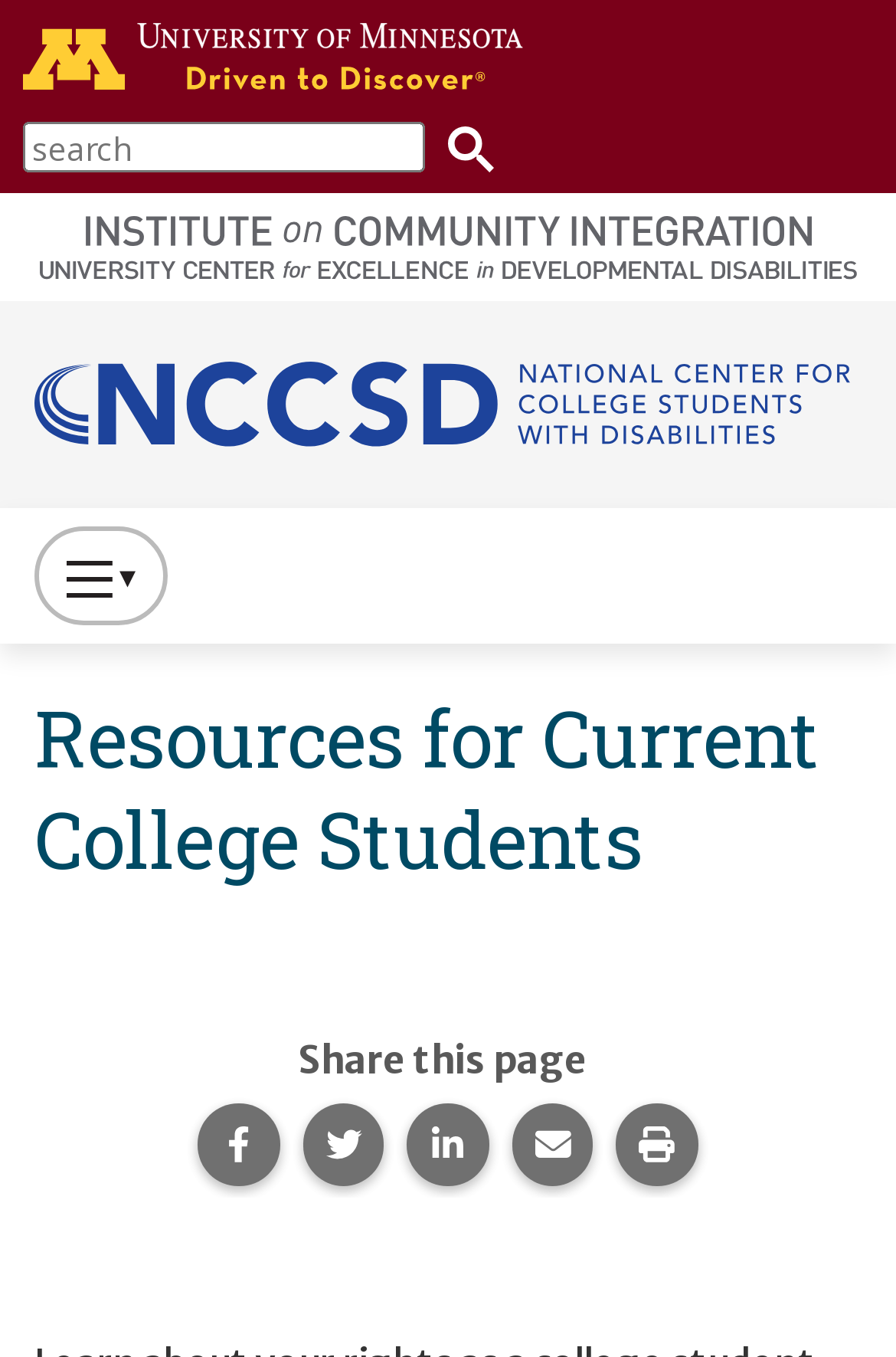Please specify the bounding box coordinates of the clickable region to carry out the following instruction: "Toggle website primary navigation". The coordinates should be four float numbers between 0 and 1, in the format [left, top, right, bottom].

[0.038, 0.388, 0.187, 0.46]